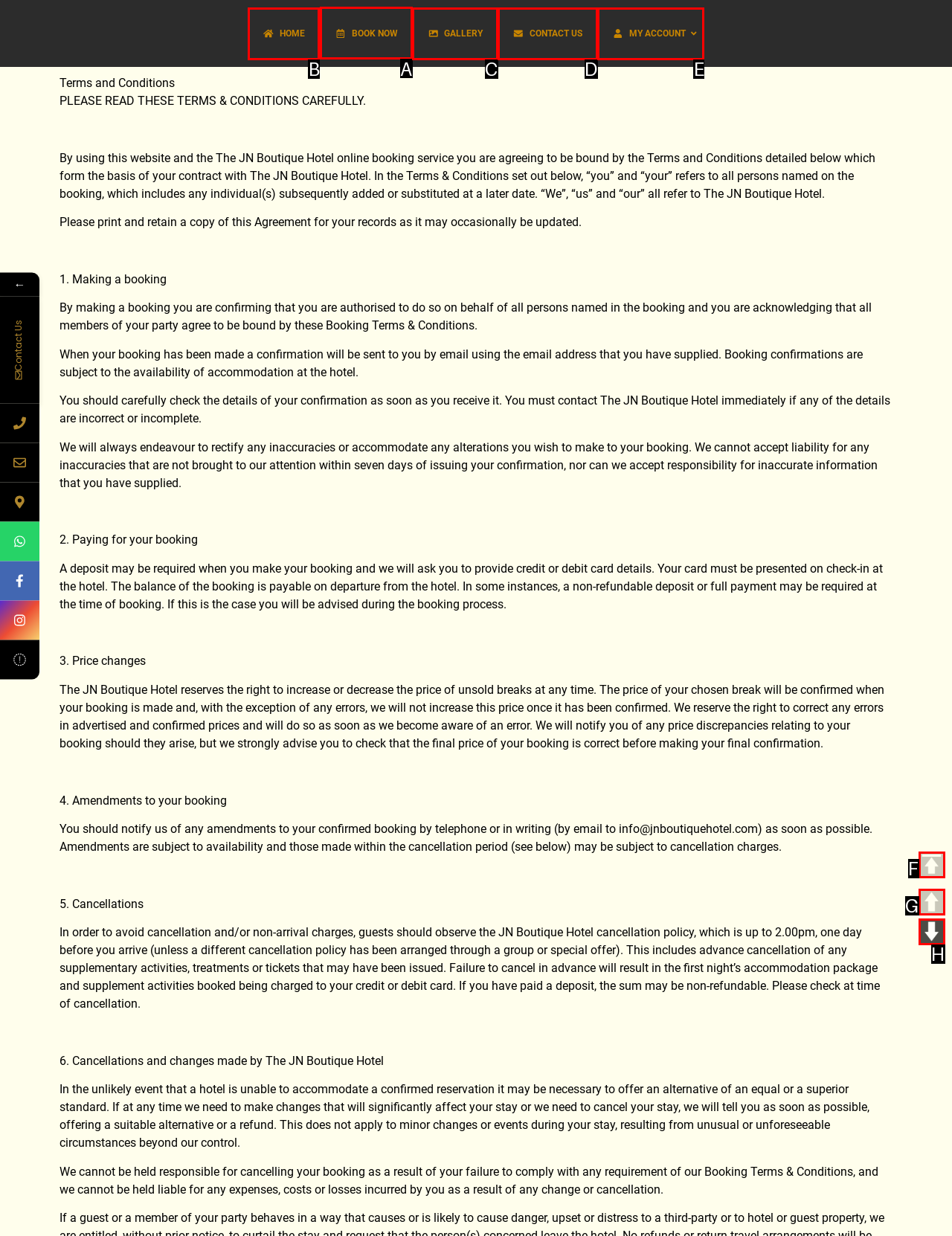Point out the specific HTML element to click to complete this task: Click BOOK NOW Reply with the letter of the chosen option.

A